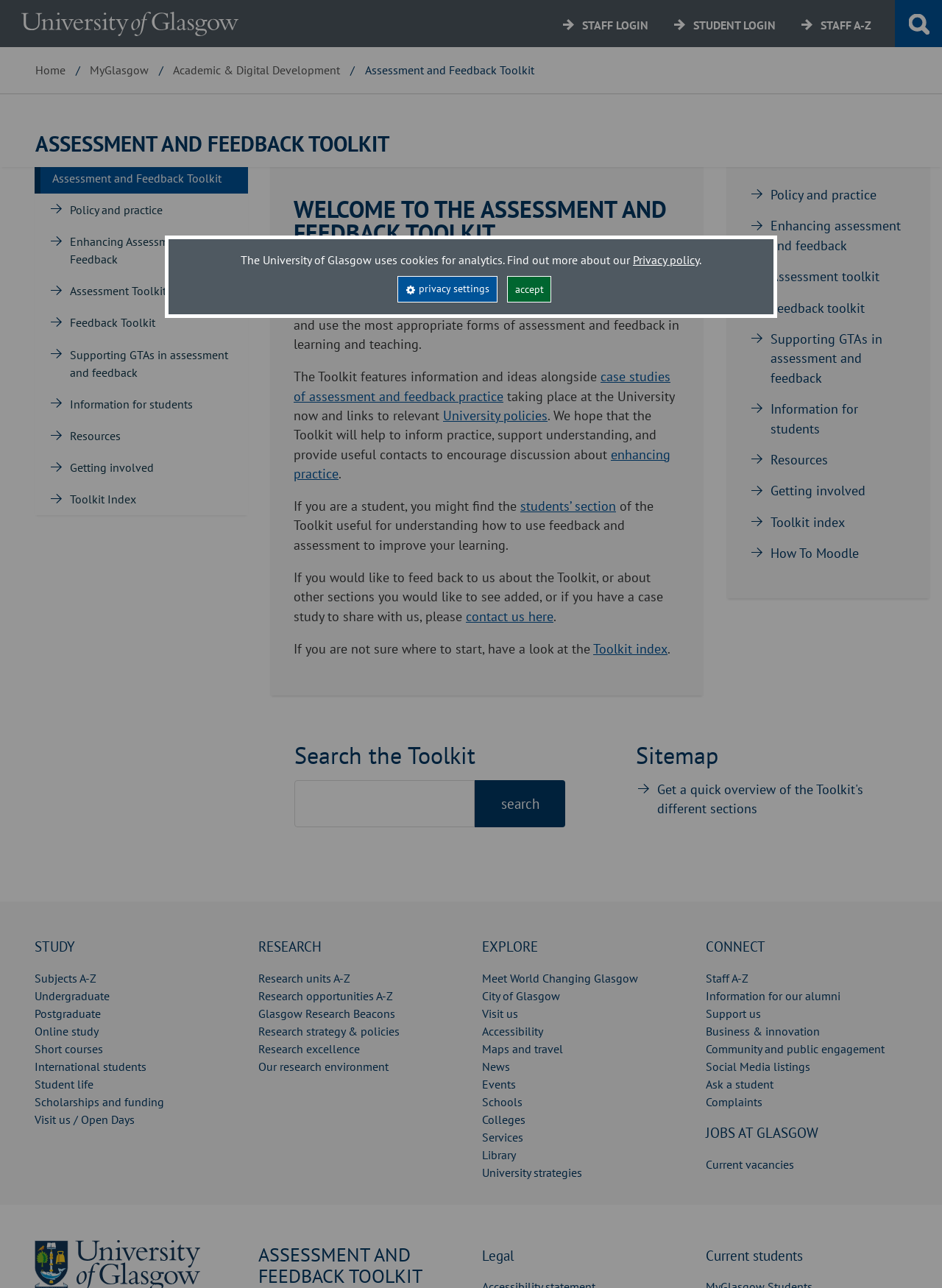Please determine and provide the text content of the webpage's heading.

ASSESSMENT AND FEEDBACK TOOLKIT